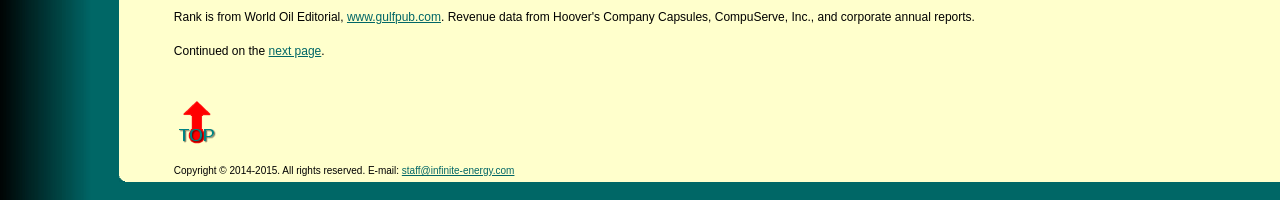Is there a next page?
Refer to the image and provide a thorough answer to the question.

The link 'next page' is provided in the middle of the webpage, which suggests that there is more content available on the next page.